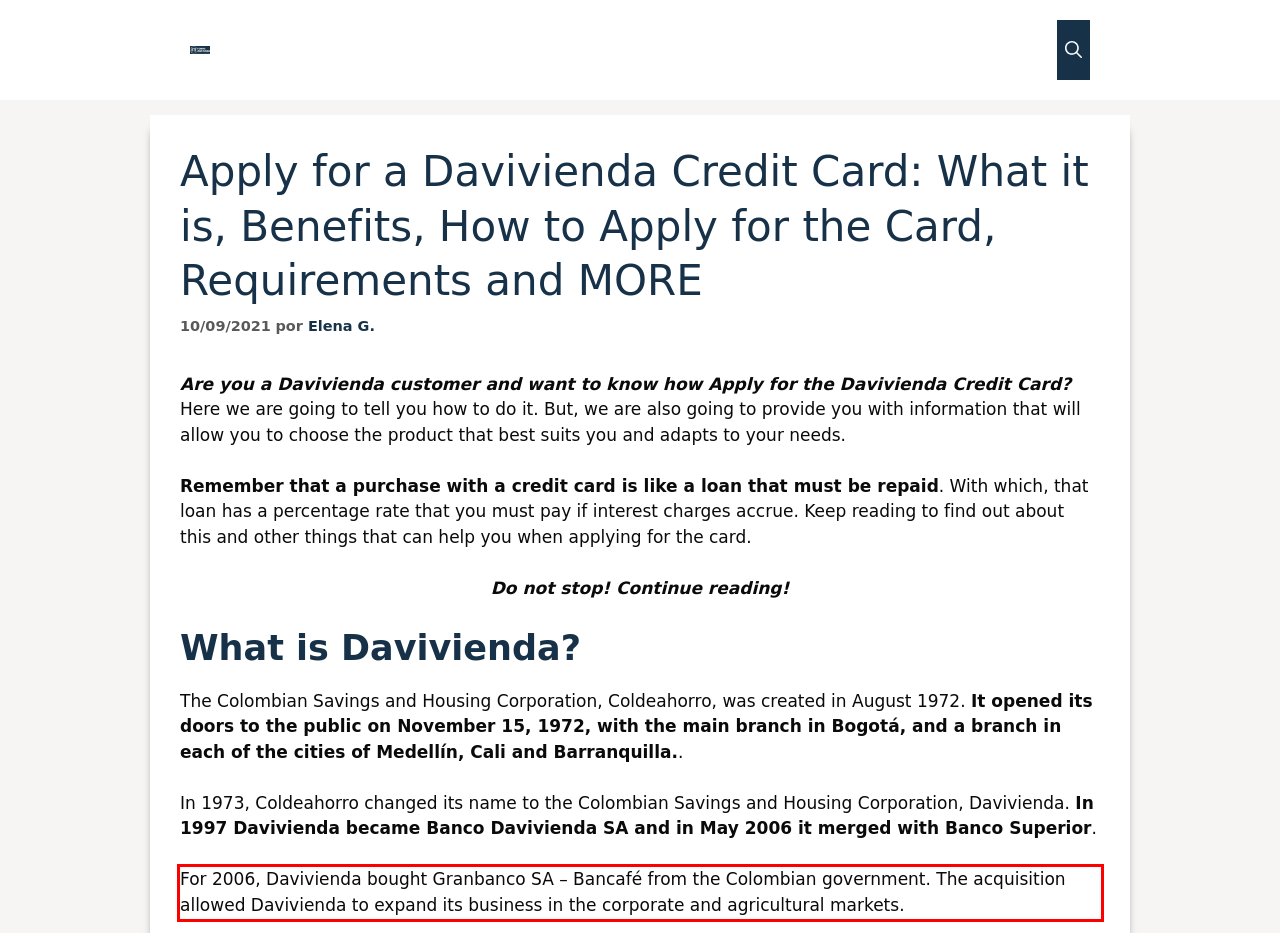Given the screenshot of a webpage, identify the red rectangle bounding box and recognize the text content inside it, generating the extracted text.

For 2006, Davivienda bought Granbanco SA – Bancafé from the Colombian government. The acquisition allowed Davivienda to expand its business in the corporate and agricultural markets.